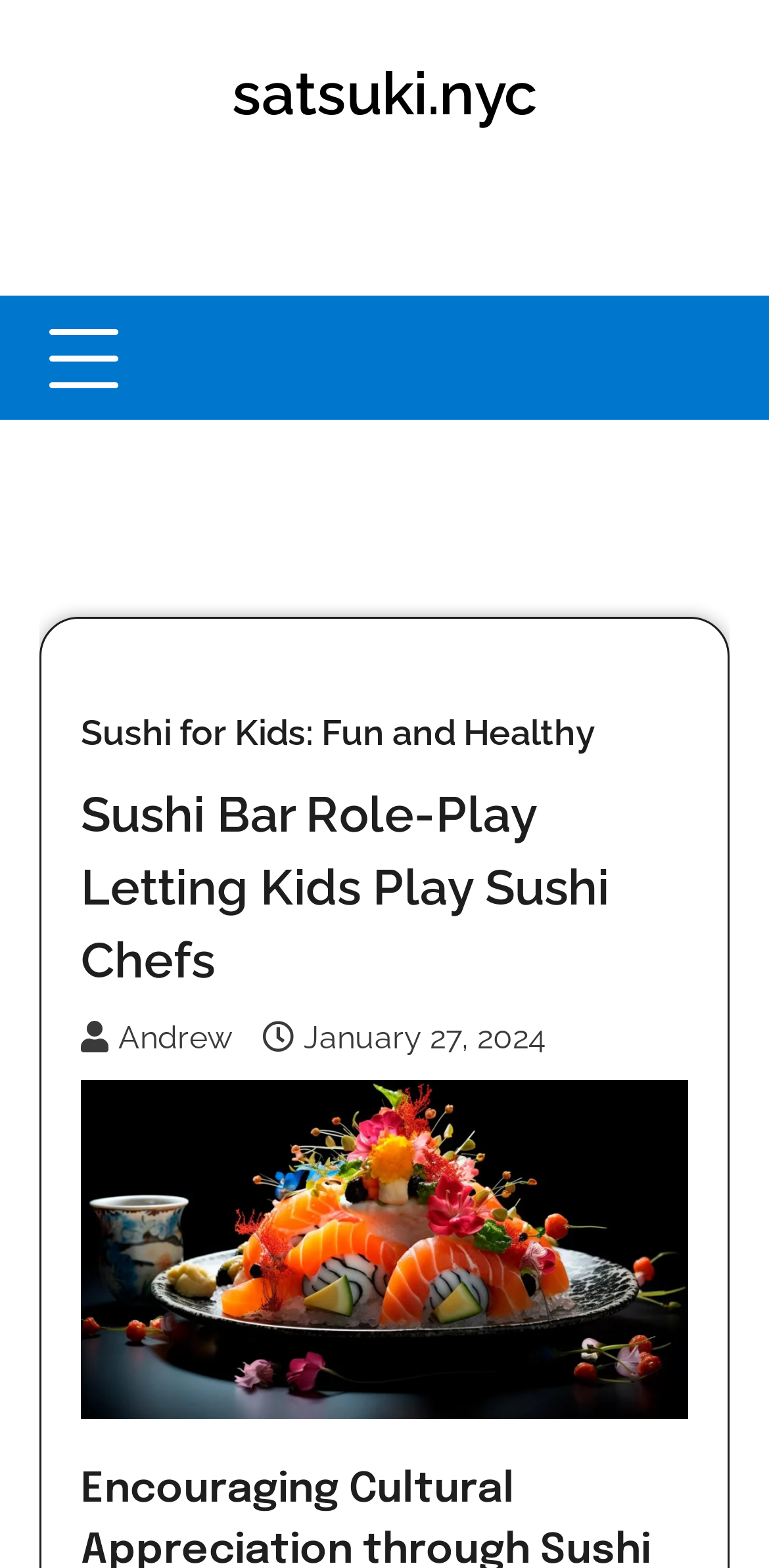What is the URL of the related website?
Answer briefly with a single word or phrase based on the image.

satsuki.nyc